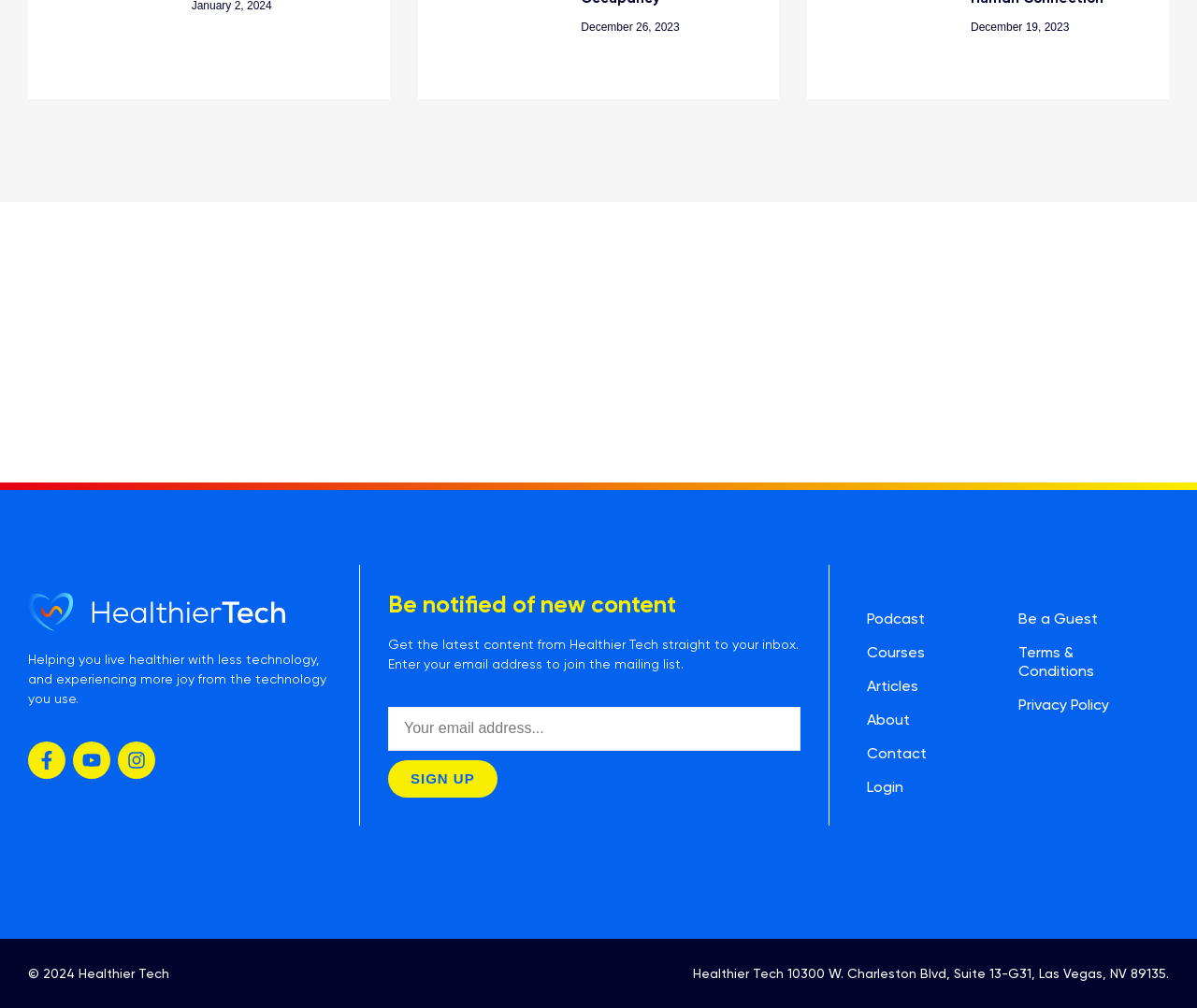Provide a thorough and detailed response to the question by examining the image: 
What is the purpose of the textbox?

The textbox is located below the heading 'Be notified of new content' and has a label 'Email' with a required attribute set to True. This suggests that the purpose of the textbox is to enter an email address to join the mailing list.